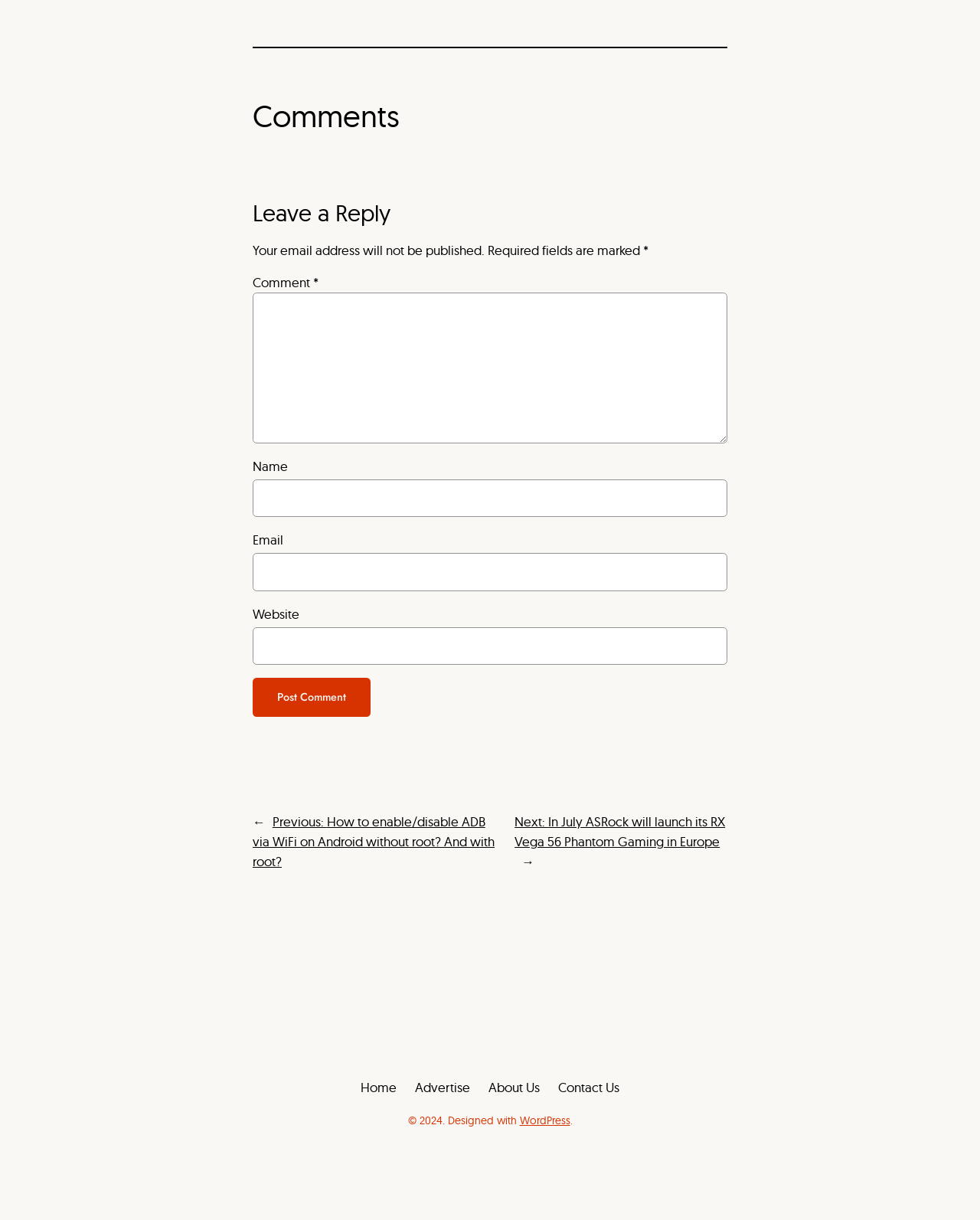Given the element description "parent_node: Comment * name="comment"", identify the bounding box of the corresponding UI element.

[0.258, 0.24, 0.742, 0.363]